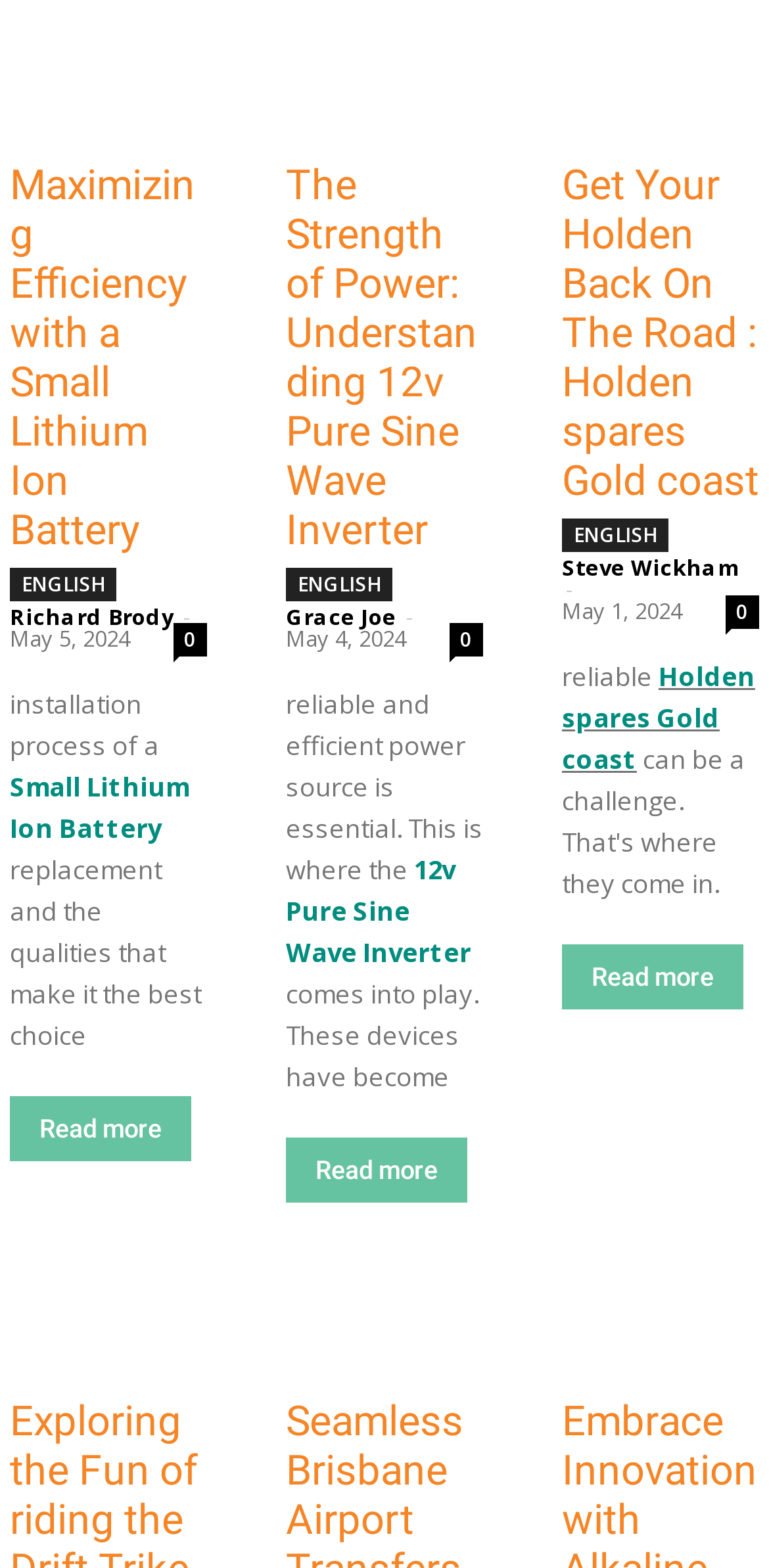What is the topic of the third article?
Provide an in-depth and detailed explanation in response to the question.

I looked at the title of the third article, which is 'Get Your Holden Back On The Road : Holden spares Gold coast', and determined that the topic is about Holden spares in Gold coast.